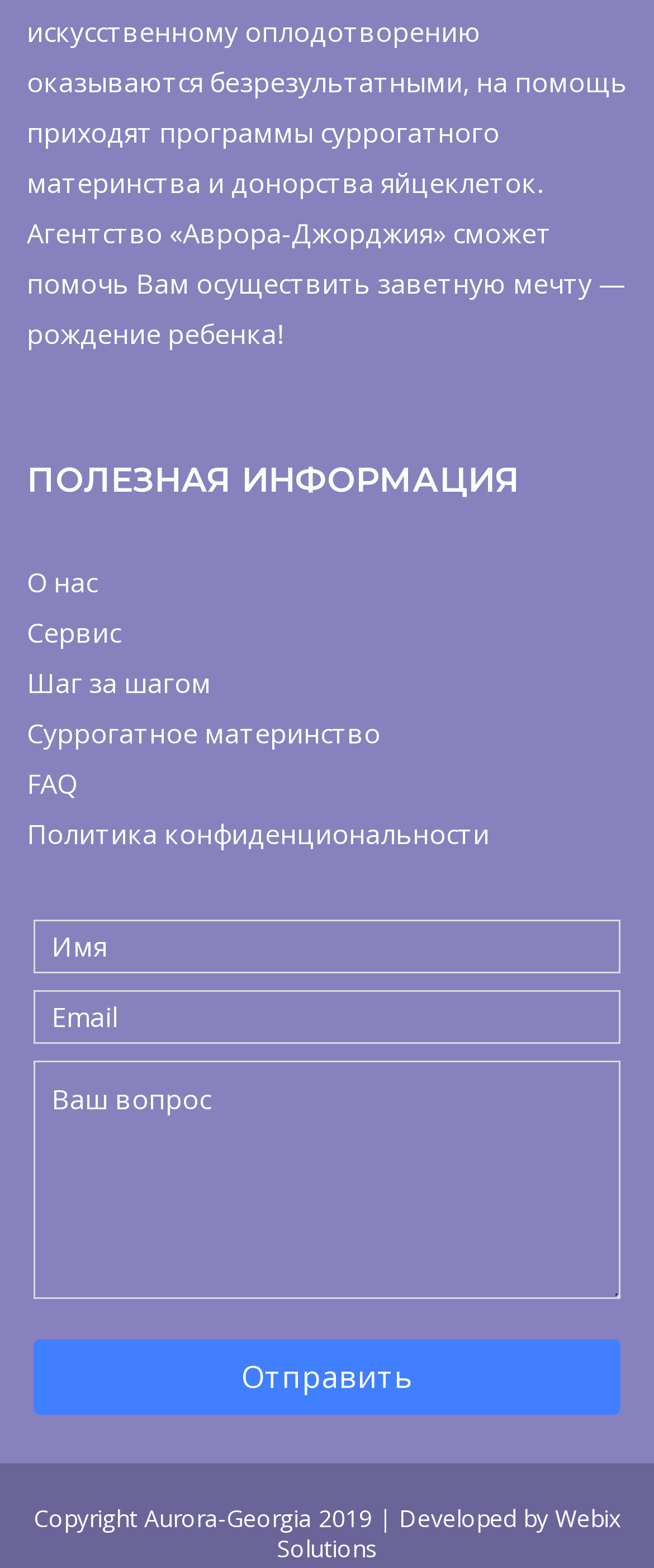Please give a short response to the question using one word or a phrase:
How many textboxes are there in the contact form?

3